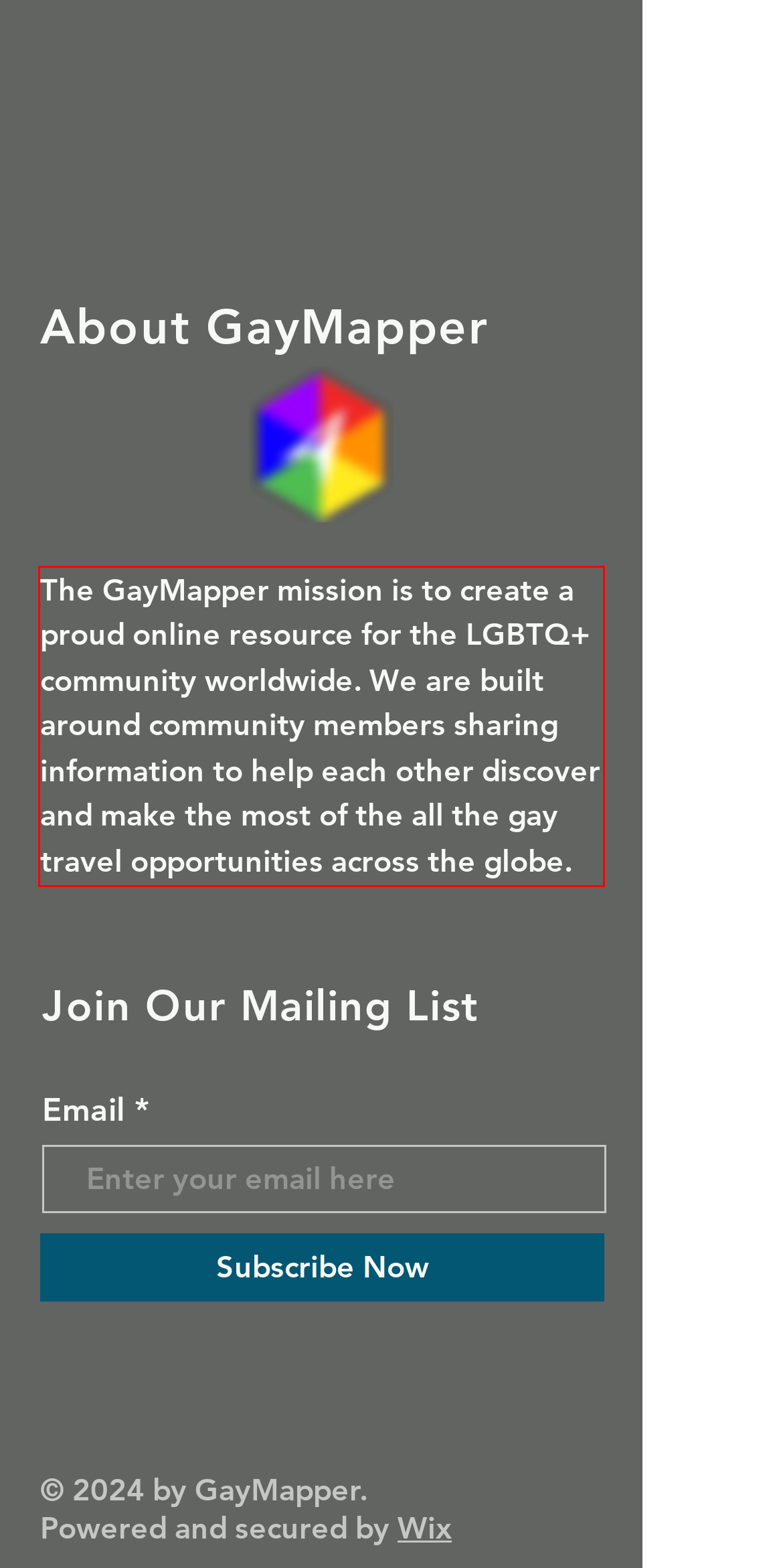From the screenshot of the webpage, locate the red bounding box and extract the text contained within that area.

The GayMapper mission is to create a proud online resource for the LGBTQ+ community worldwide. We are built around community members sharing information to help each other discover and make the most of the all the gay travel opportunities across the globe.